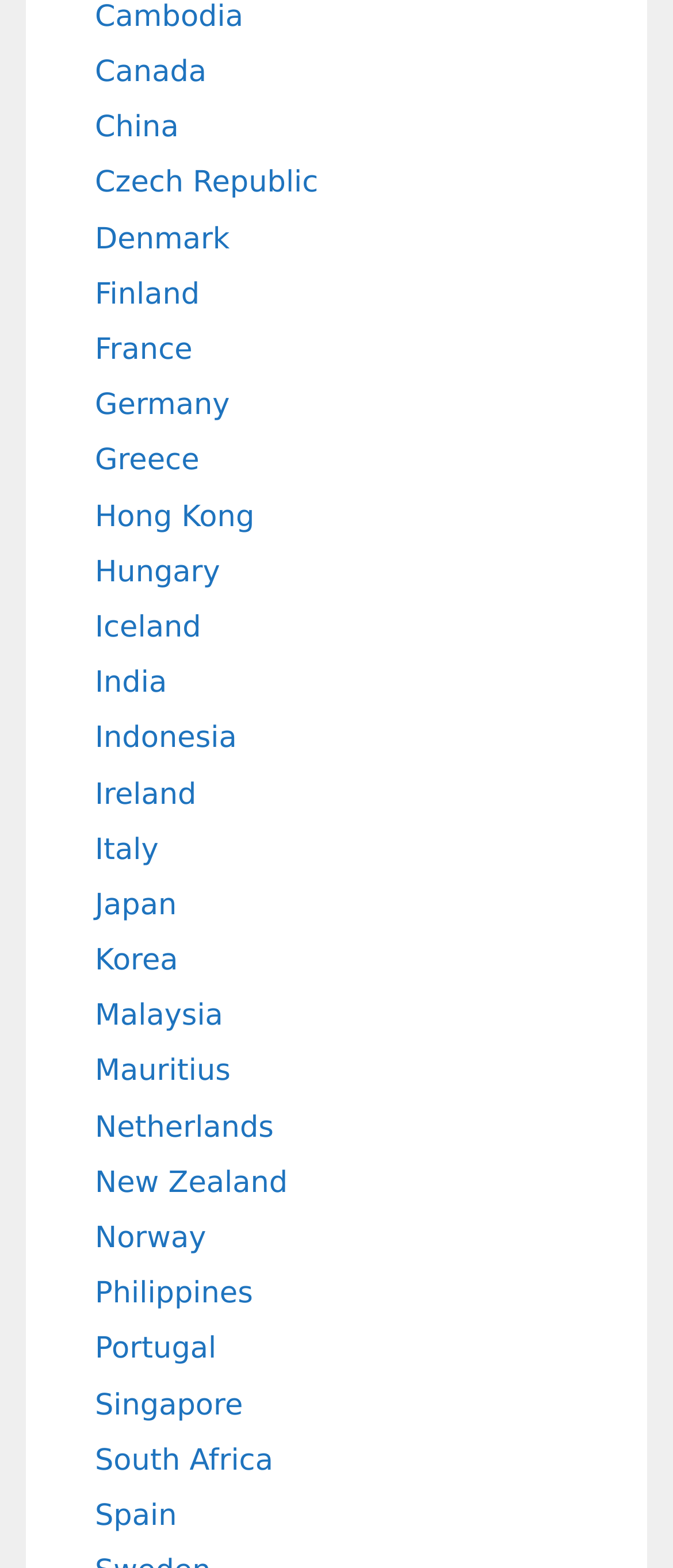Please specify the bounding box coordinates of the area that should be clicked to accomplish the following instruction: "Learn about South Africa". The coordinates should consist of four float numbers between 0 and 1, i.e., [left, top, right, bottom].

[0.141, 0.921, 0.406, 0.943]